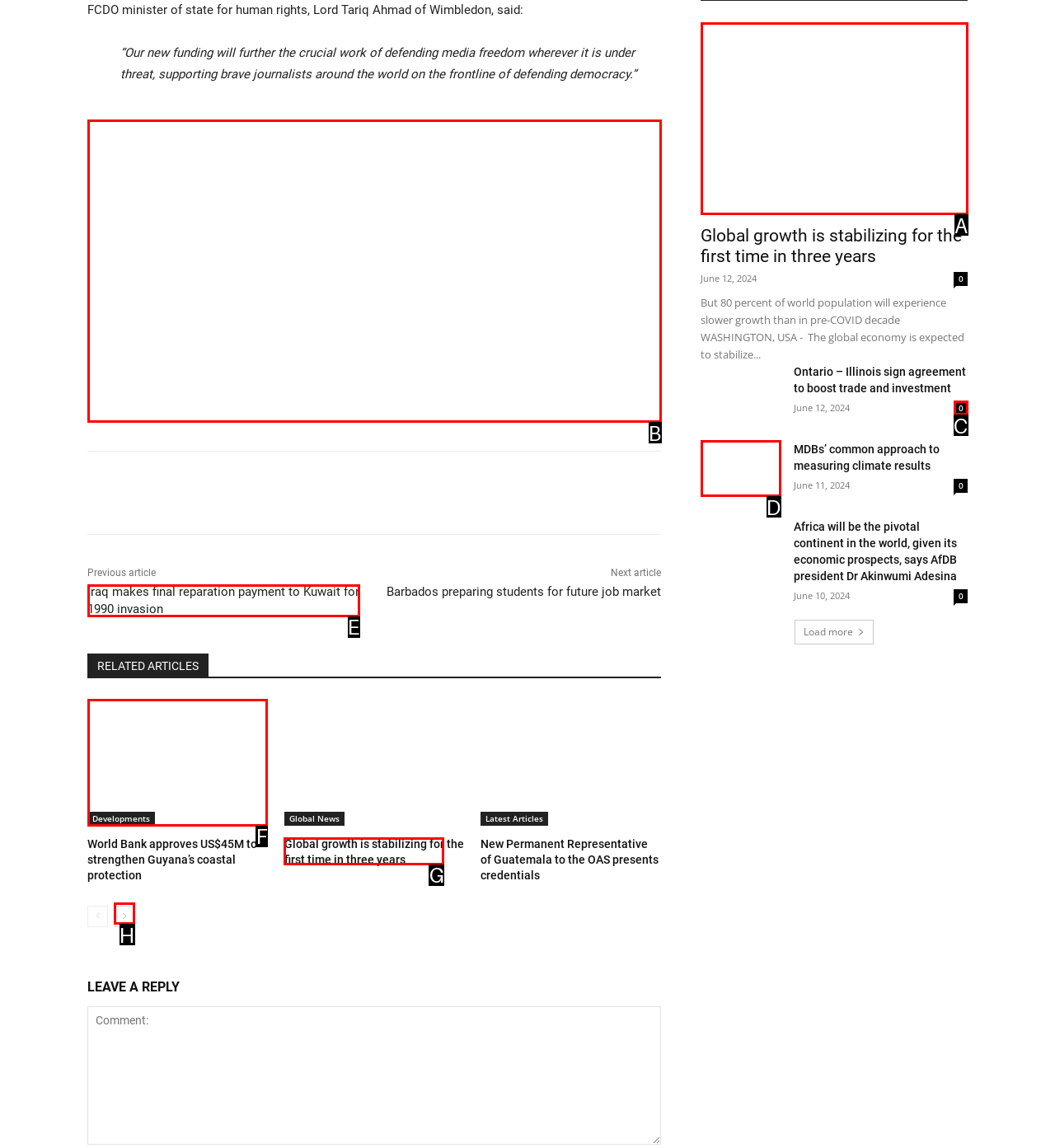For the task "Read the article 'Iraq makes final reparation payment to Kuwait for 1990 invasion'", which option's letter should you click? Answer with the letter only.

E